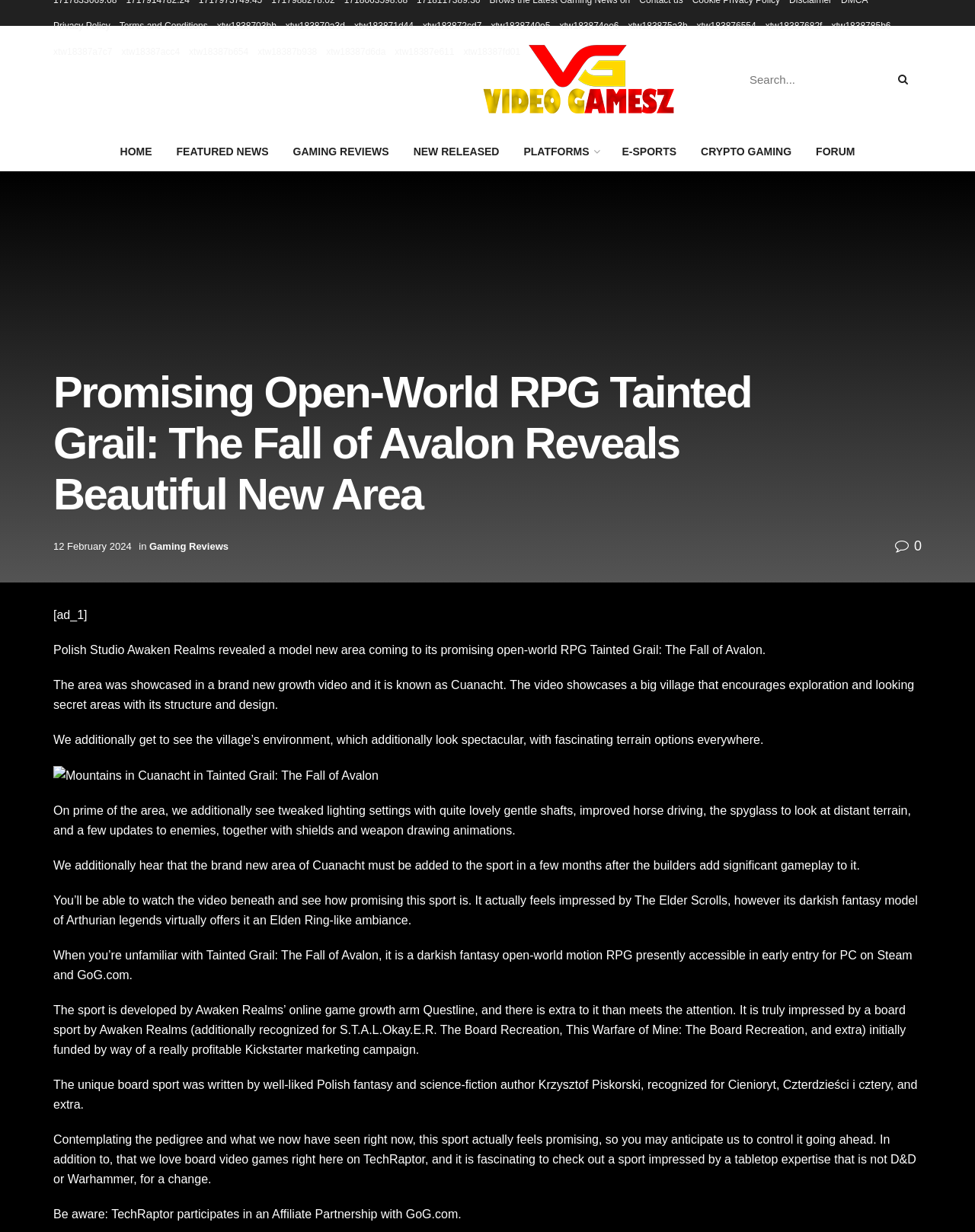Please give the bounding box coordinates of the area that should be clicked to fulfill the following instruction: "Click on the 'HOME' link". The coordinates should be in the format of four float numbers from 0 to 1, i.e., [left, top, right, bottom].

[0.111, 0.108, 0.168, 0.138]